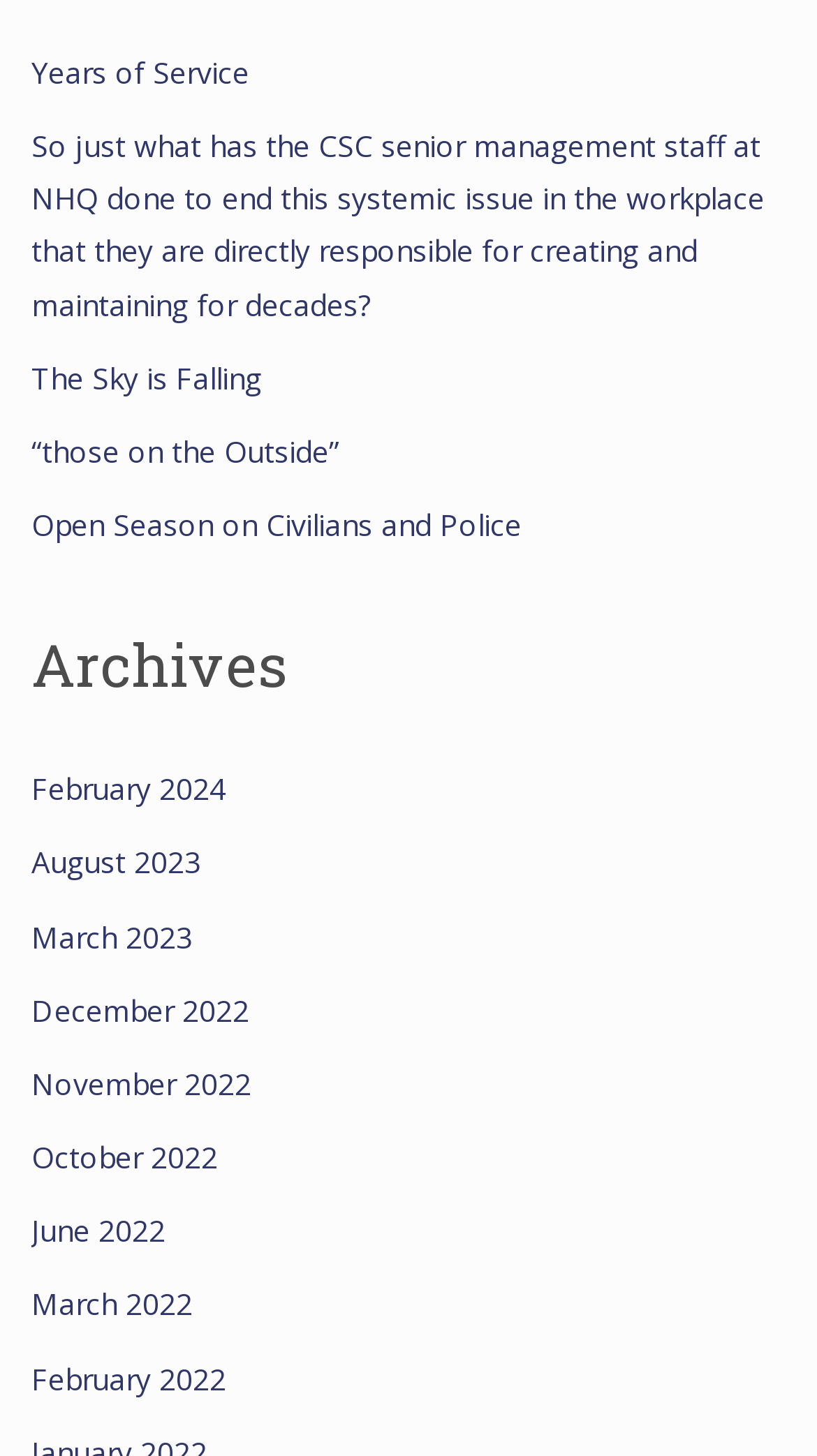Locate the bounding box of the user interface element based on this description: "The Sky is Falling".

[0.038, 0.246, 0.321, 0.273]